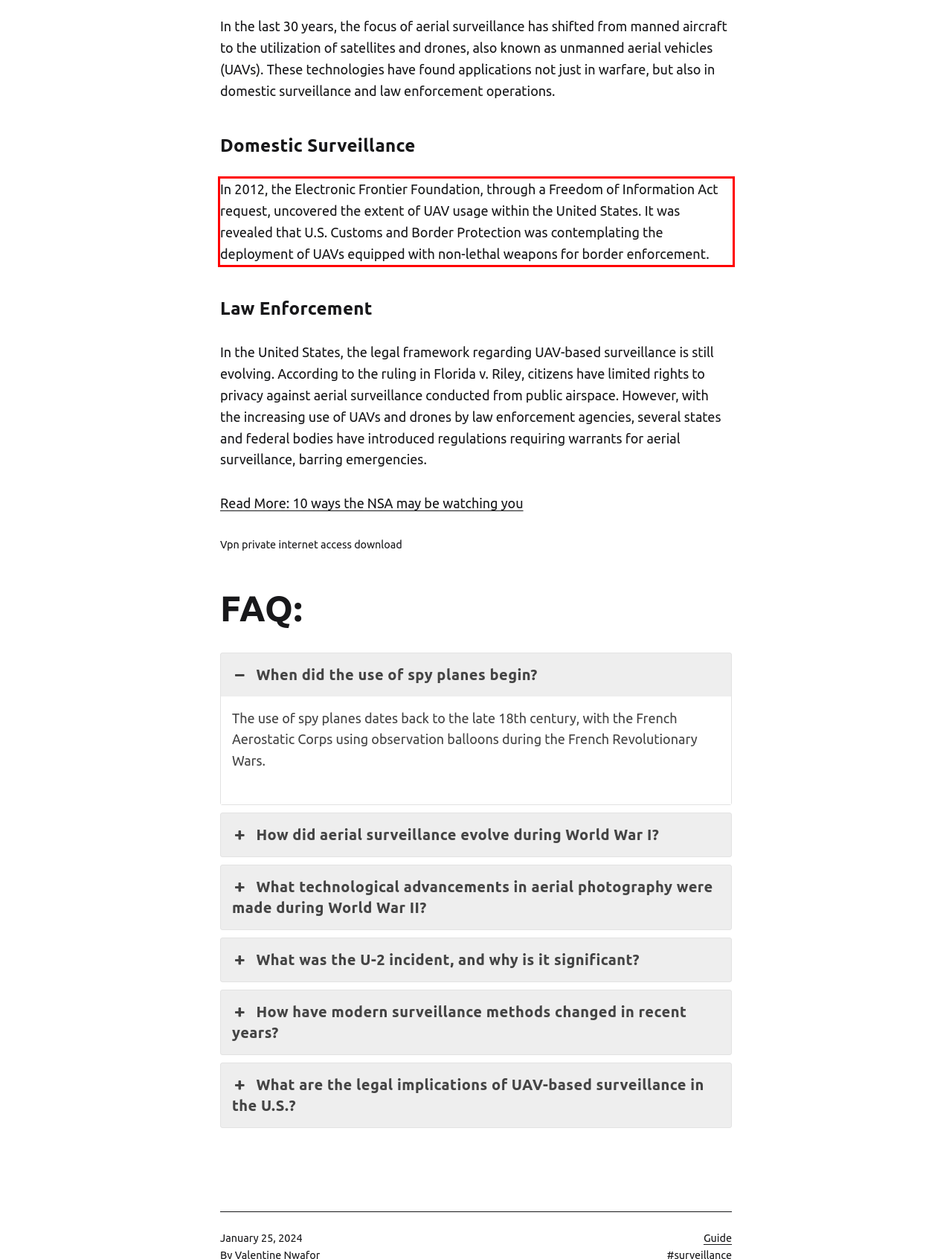Please perform OCR on the UI element surrounded by the red bounding box in the given webpage screenshot and extract its text content.

In 2012, the Electronic Frontier Foundation, through a Freedom of Information Act request, uncovered the extent of UAV usage within the United States. It was revealed that U.S. Customs and Border Protection was contemplating the deployment of UAVs equipped with non-lethal weapons for border enforcement.